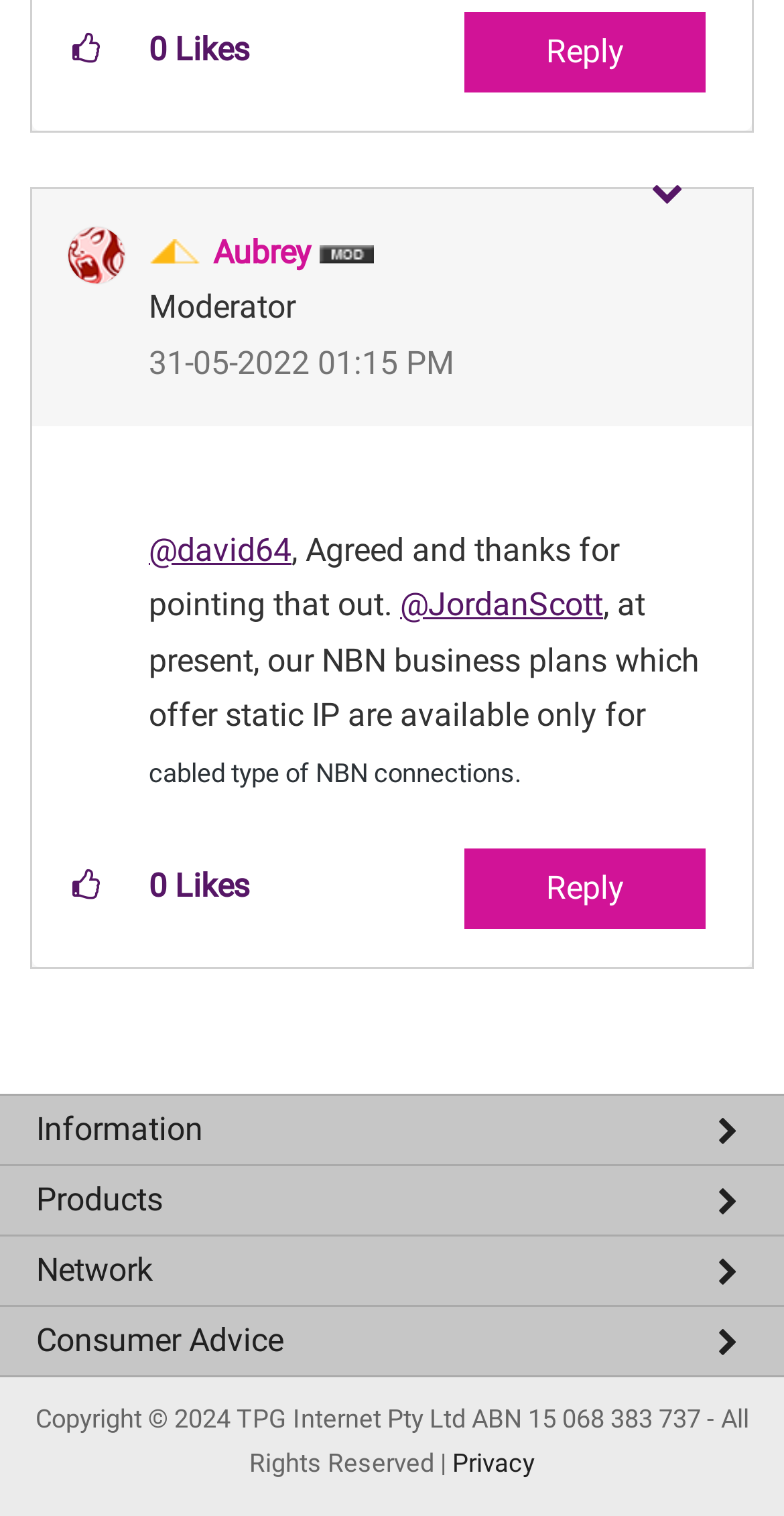Answer the question with a single word or phrase: 
What is the time of this post?

01:15 PM